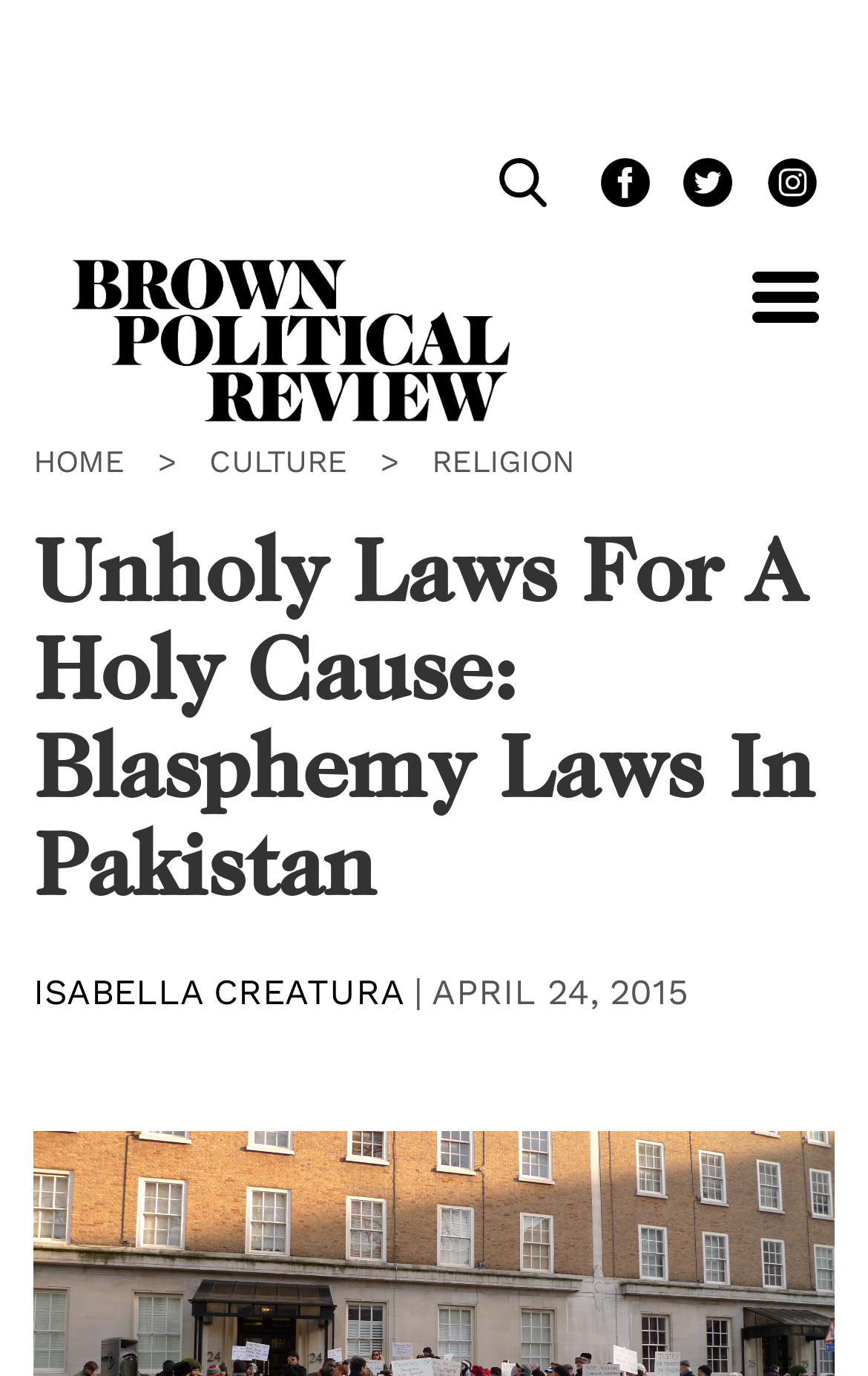Locate the bounding box coordinates of the element's region that should be clicked to carry out the following instruction: "go to HOME page". The coordinates need to be four float numbers between 0 and 1, i.e., [left, top, right, bottom].

[0.038, 0.322, 0.144, 0.348]